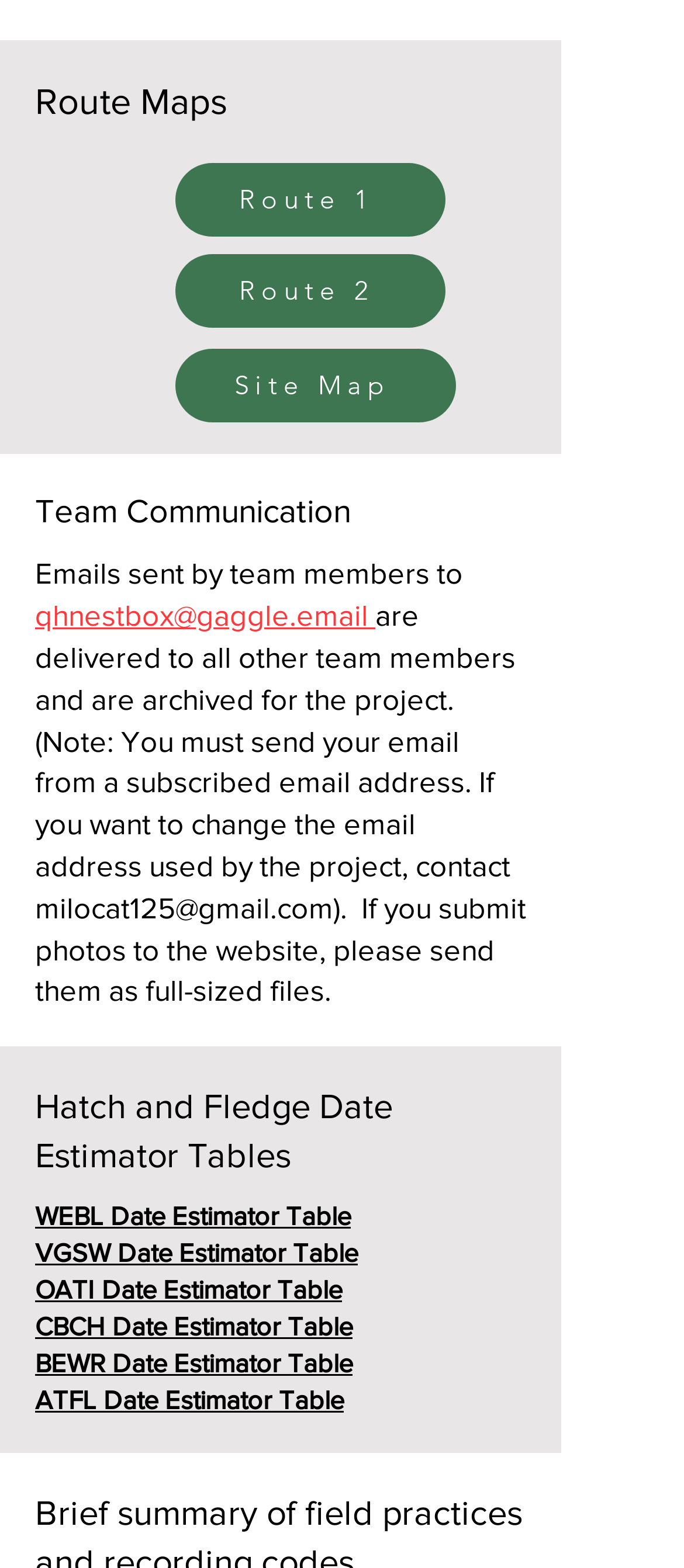Please identify the bounding box coordinates of the area that needs to be clicked to follow this instruction: "Explore Site Map".

[0.256, 0.222, 0.667, 0.269]